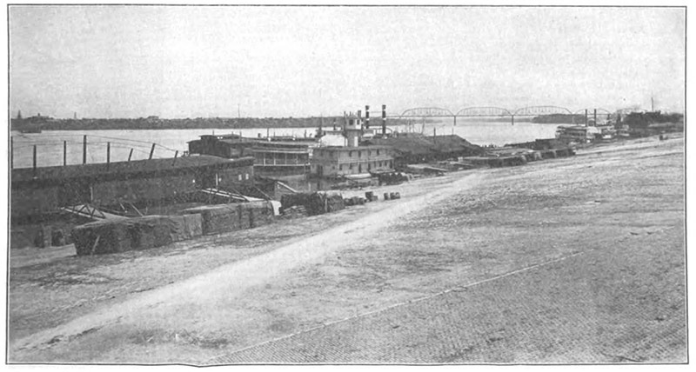What river did the wharf provide easy access to?
Kindly offer a detailed explanation using the data available in the image.

According to the caption, the Louisville wharf enabled easy access to the Ohio River for those settling the farmlands further inland, highlighting the wharf's critical role in trade and transportation.